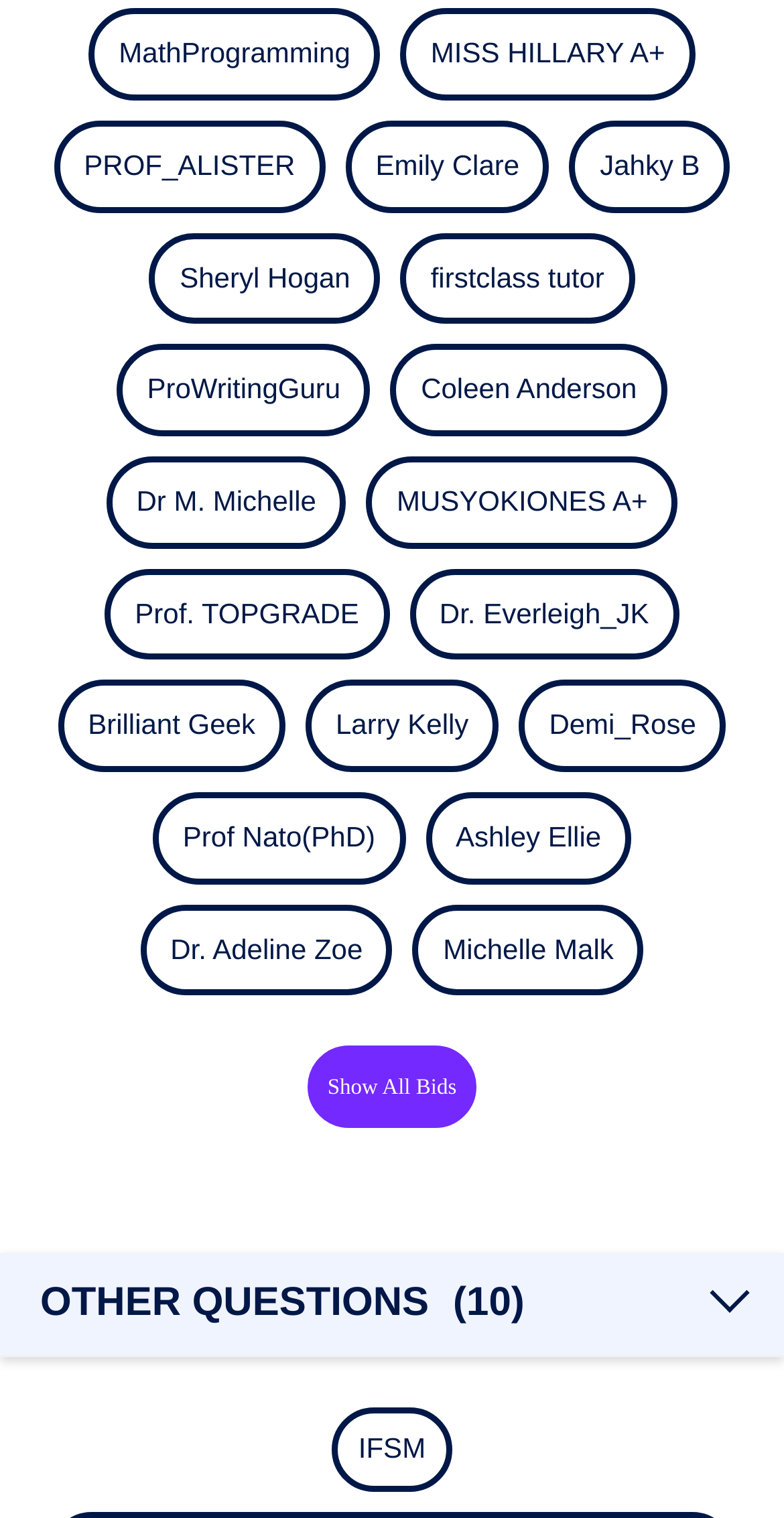Respond to the question below with a single word or phrase:
How many links are there in the top row of the webpage?

2